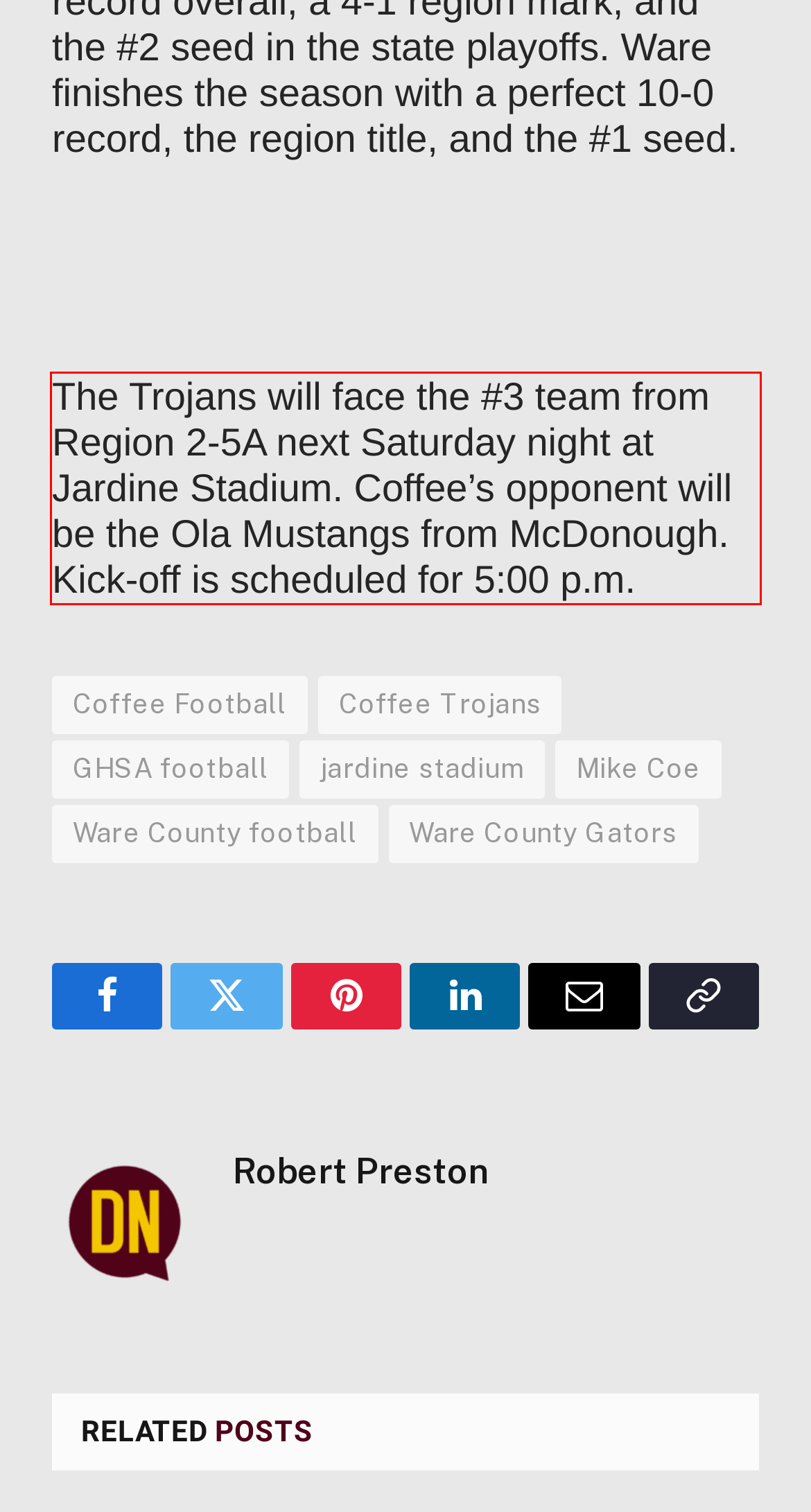Given a screenshot of a webpage with a red bounding box, extract the text content from the UI element inside the red bounding box.

The Trojans will face the #3 team from Region 2-5A next Saturday night at Jardine Stadium. Coffee’s opponent will be the Ola Mustangs from McDonough. Kick-off is scheduled for 5:00 p.m.